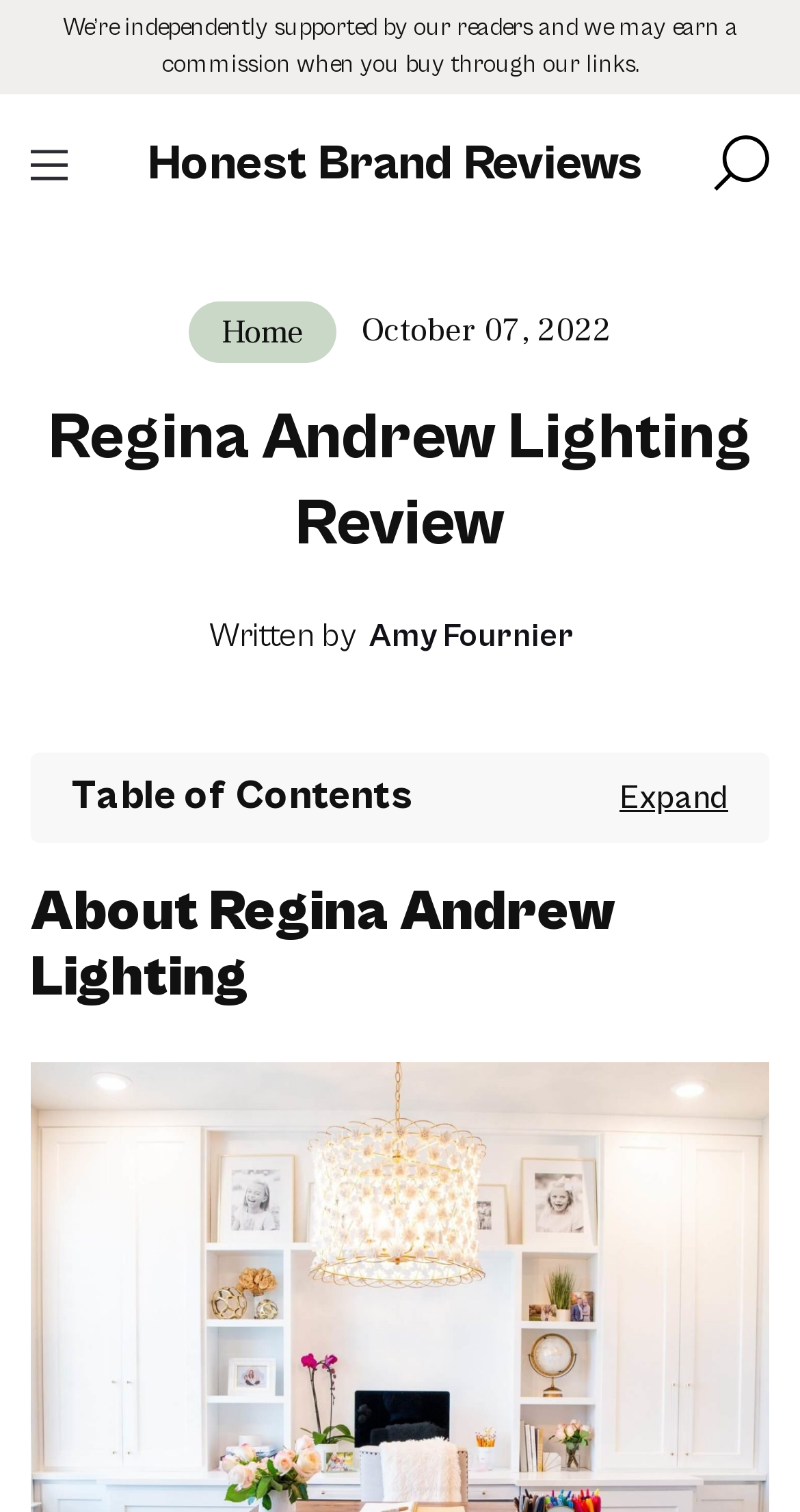Mark the bounding box of the element that matches the following description: "parent_node: Honest Brand Reviews".

[0.89, 0.09, 0.962, 0.128]